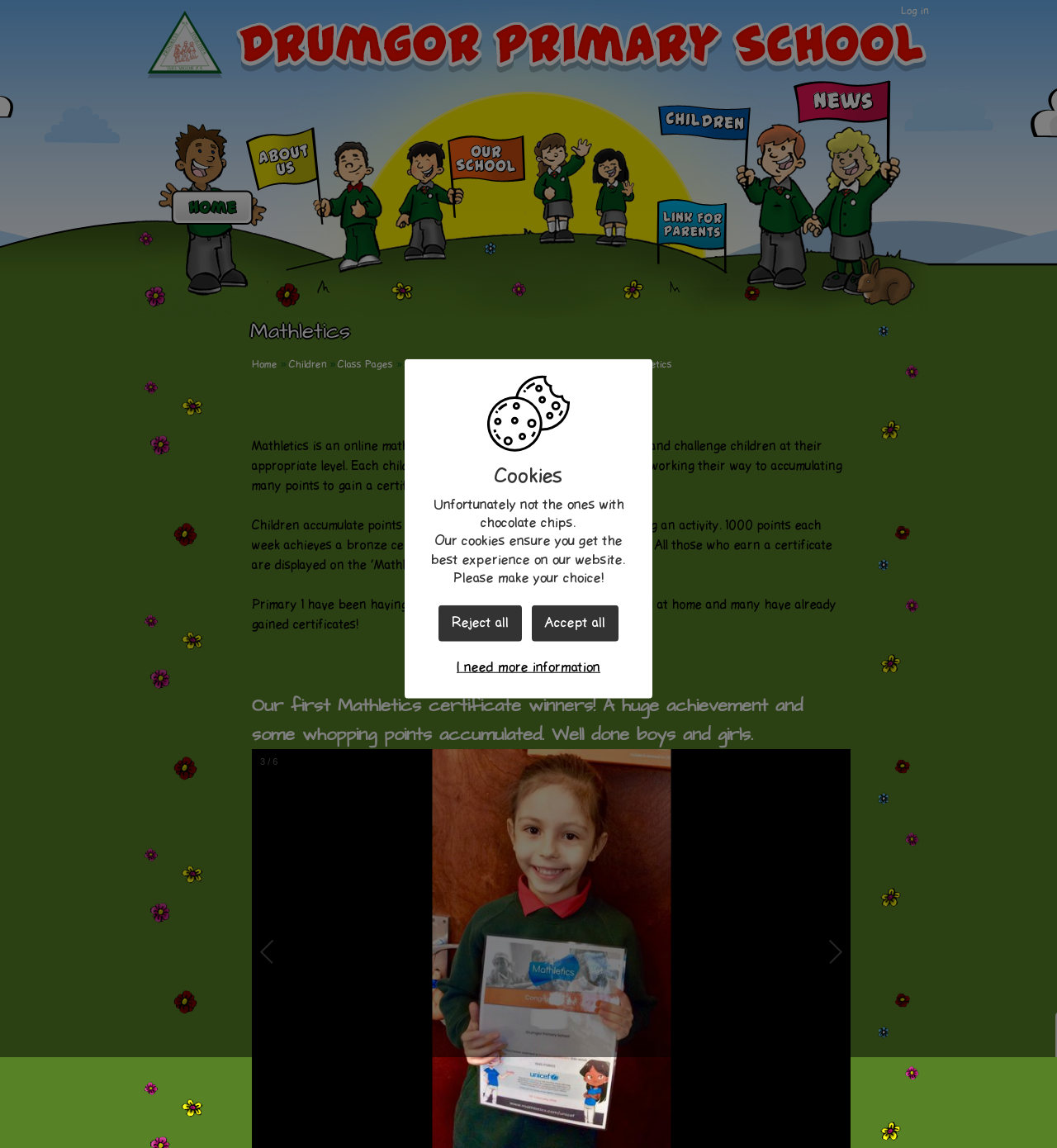Please identify the bounding box coordinates for the region that you need to click to follow this instruction: "Visit the Class Pages".

[0.32, 0.312, 0.372, 0.322]